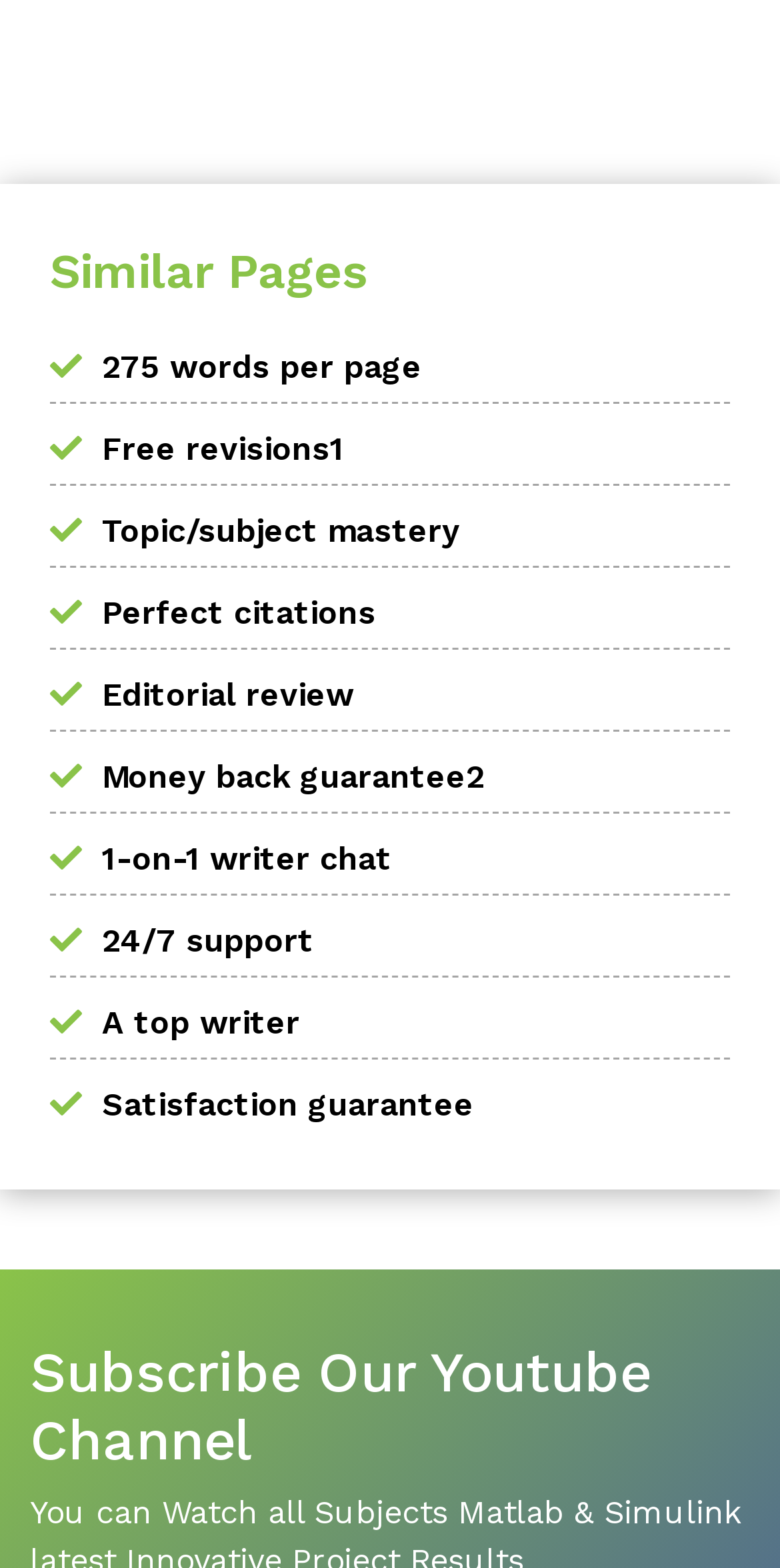Please locate the bounding box coordinates of the element that needs to be clicked to achieve the following instruction: "Check the satisfaction guarantee". The coordinates should be four float numbers between 0 and 1, i.e., [left, top, right, bottom].

[0.131, 0.692, 0.608, 0.717]